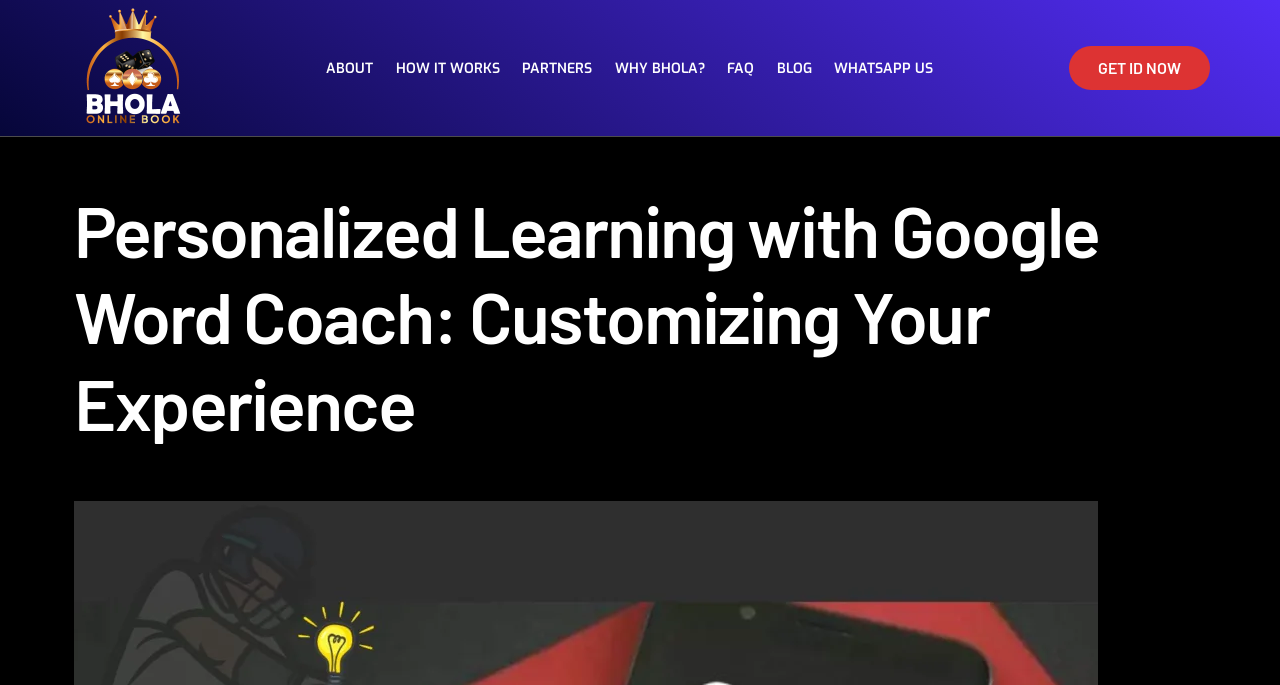Determine the coordinates of the bounding box for the clickable area needed to execute this instruction: "Share this post on Facebook".

None